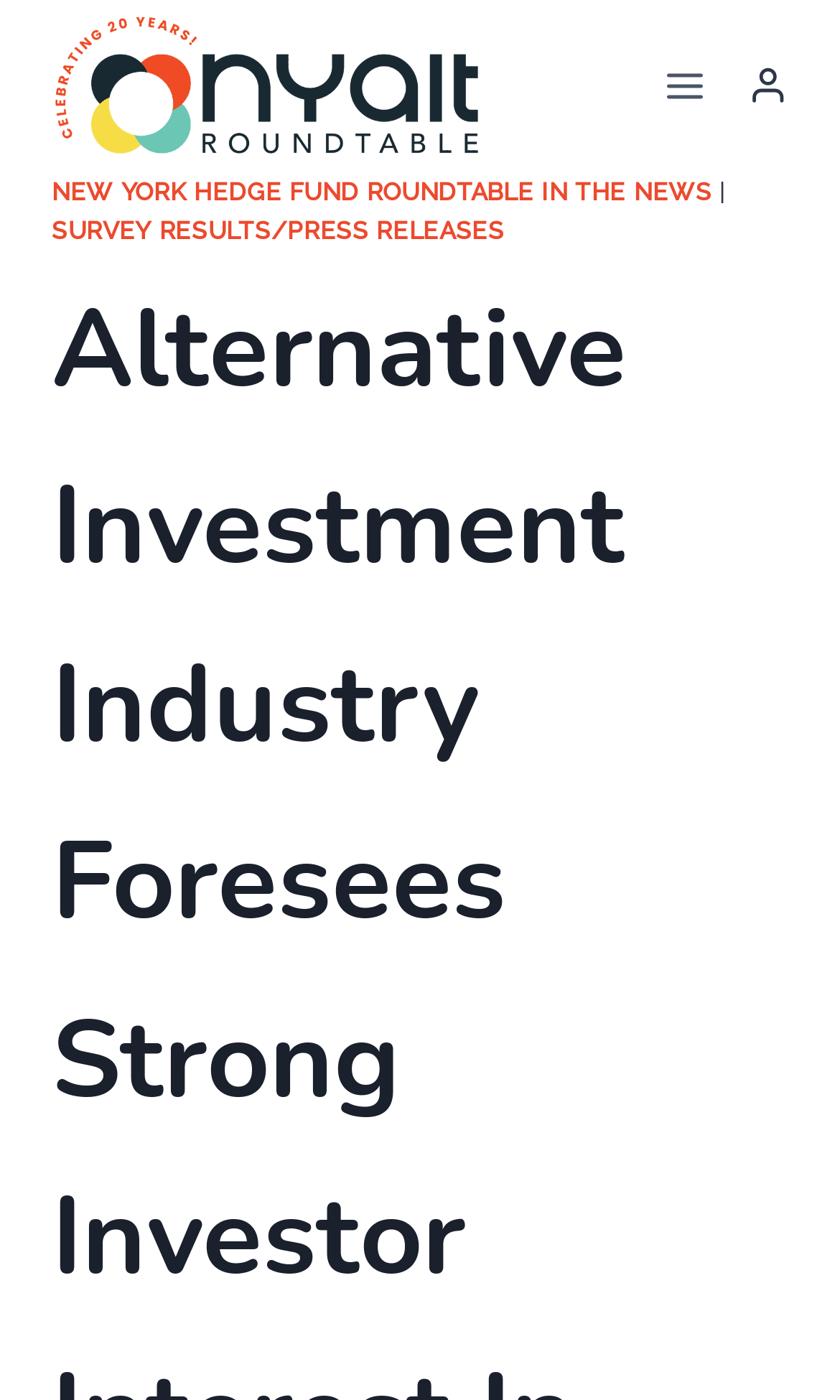What is the logo of Nyalt?
Based on the screenshot, respond with a single word or phrase.

Nyalt Celebrating20yrslogo Withroundtable